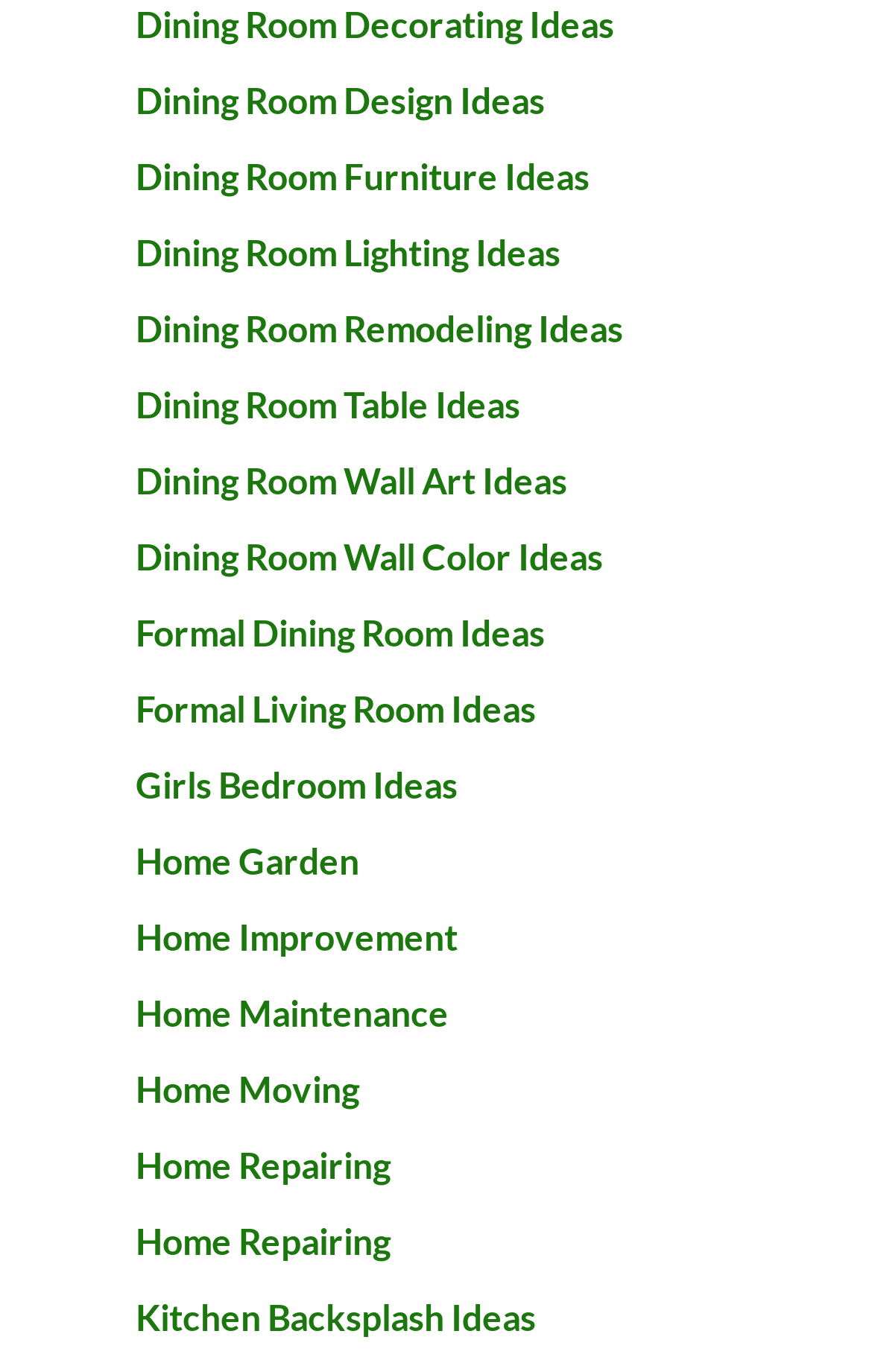Provide the bounding box for the UI element matching this description: "Kitchen Backsplash Ideas".

[0.155, 0.944, 0.614, 0.975]